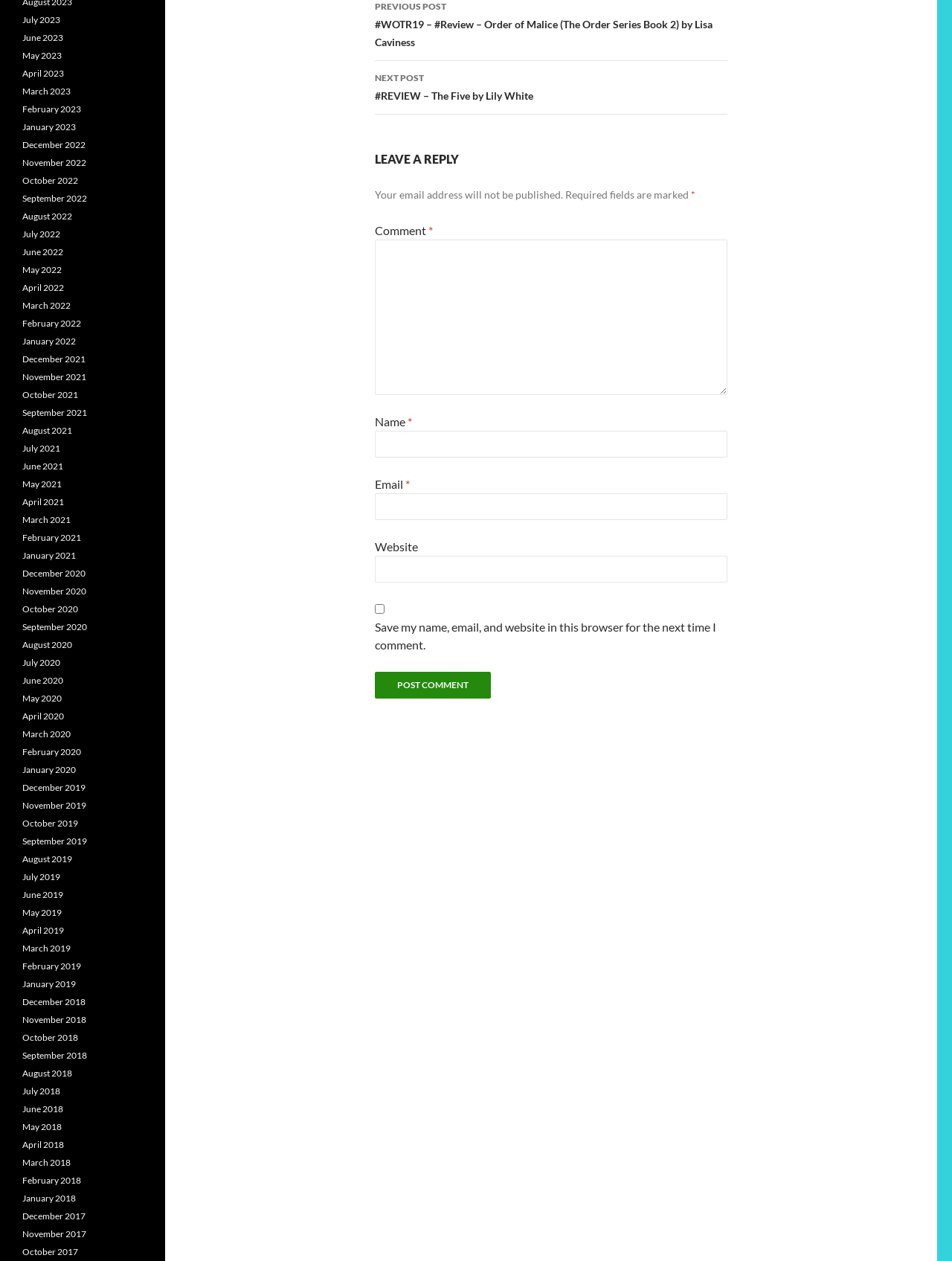Answer the following query with a single word or phrase:
What is the purpose of the checkbox?

Save comment info